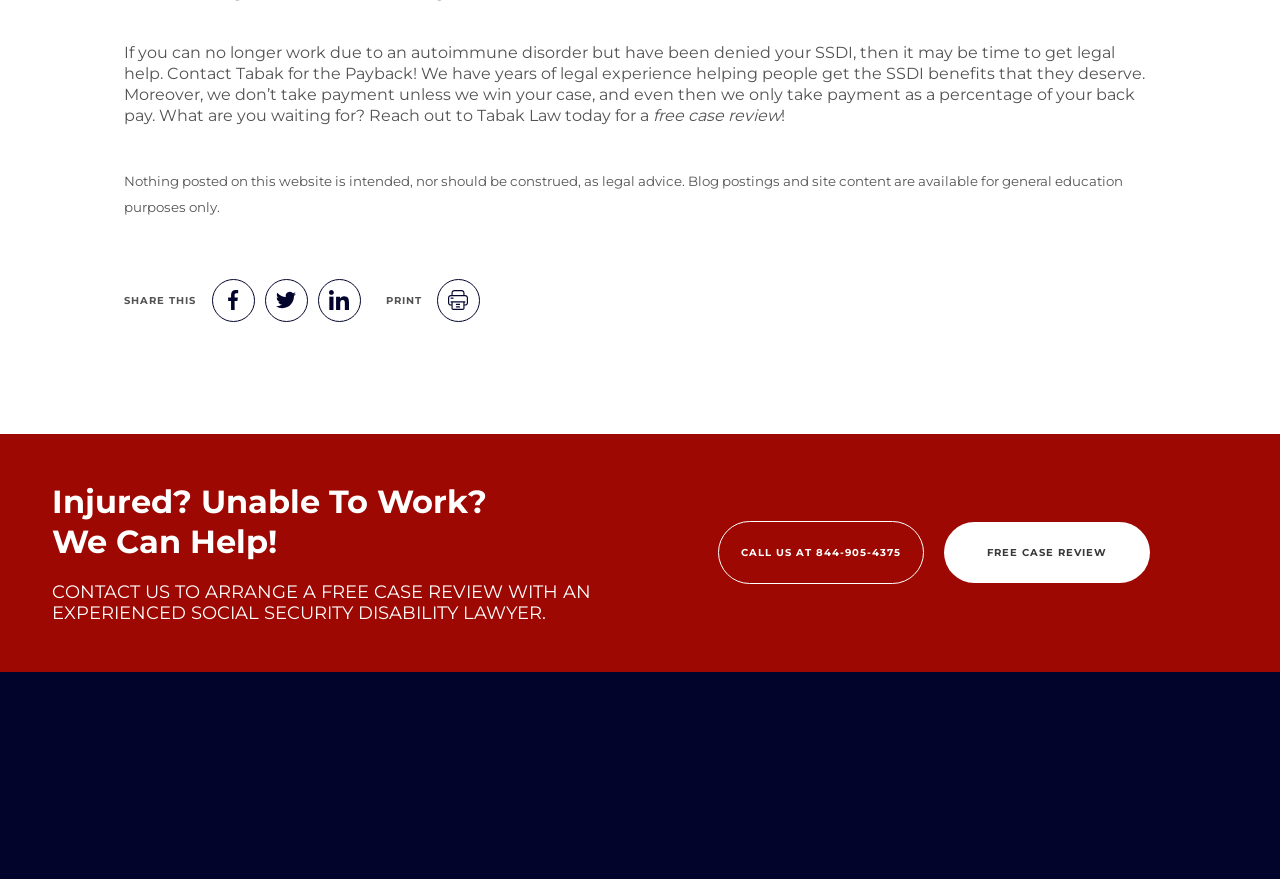How can I contact the law firm for a free case review?
Answer with a single word or short phrase according to what you see in the image.

Call 844-905-4375 or click 'FREE CASE REVIEW'